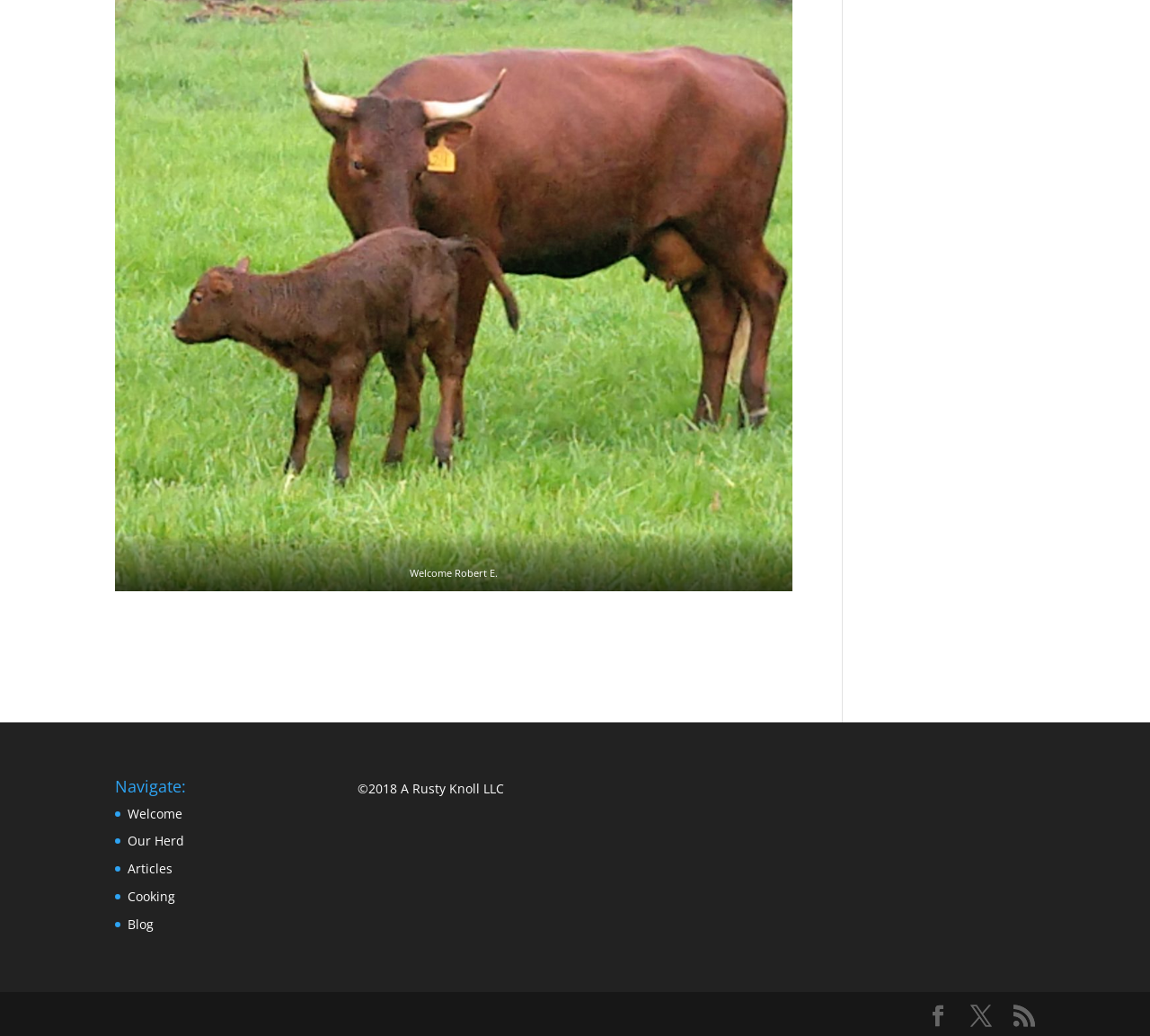What is the position of the 'Navigate:' heading?
Your answer should be a single word or phrase derived from the screenshot.

Top-left